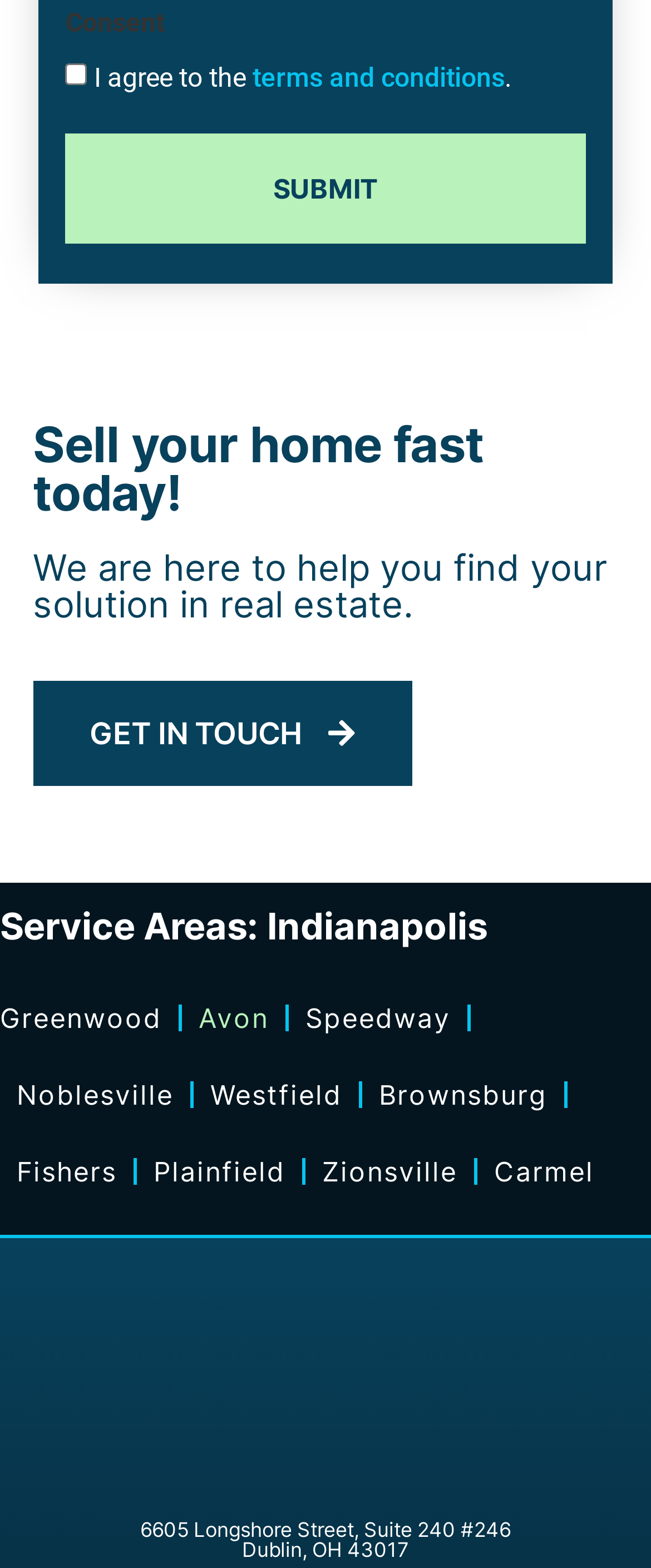Locate the bounding box coordinates of the element that should be clicked to fulfill the instruction: "View the service area of Greenwood".

[0.0, 0.624, 0.249, 0.673]